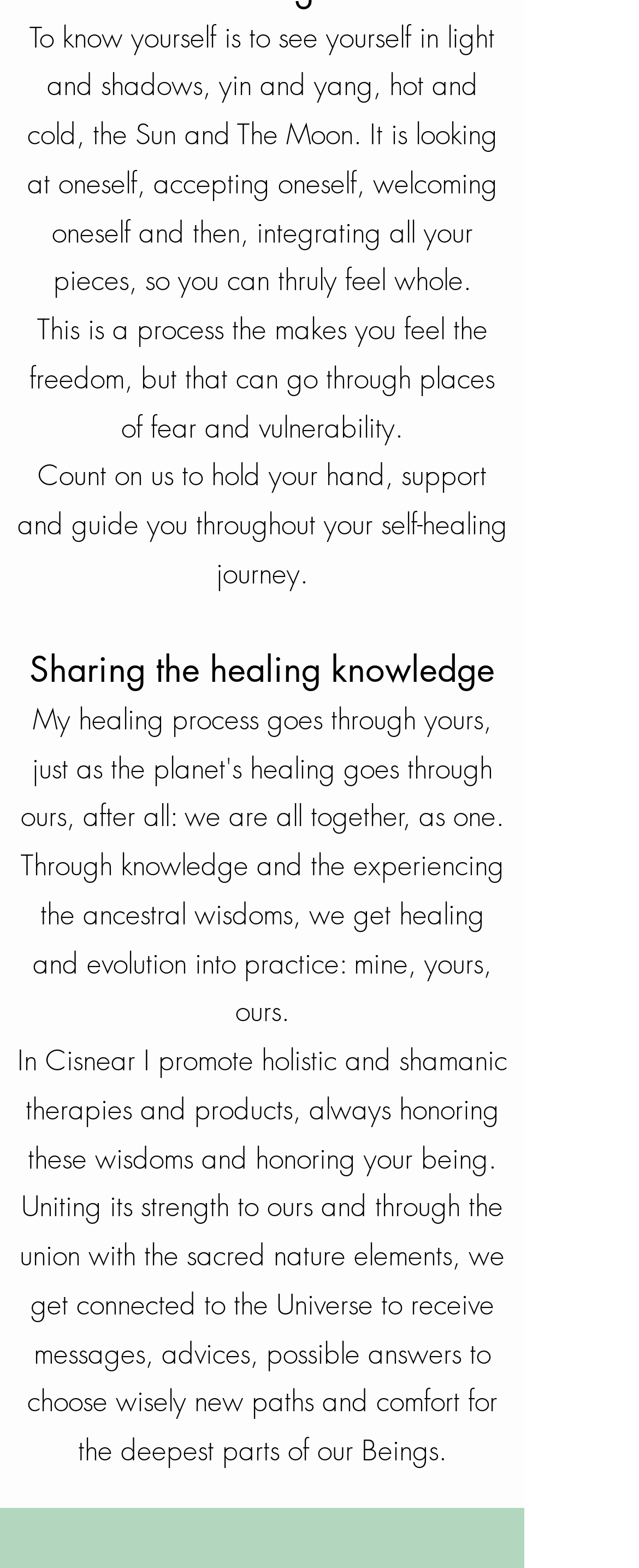What is the purpose of the website?
Look at the screenshot and provide an in-depth answer.

The website appears to be designed to guide users on their self-healing journey, with text content that emphasizes the importance of self-awareness, acceptance, and integration, and offers support and guidance throughout the process.